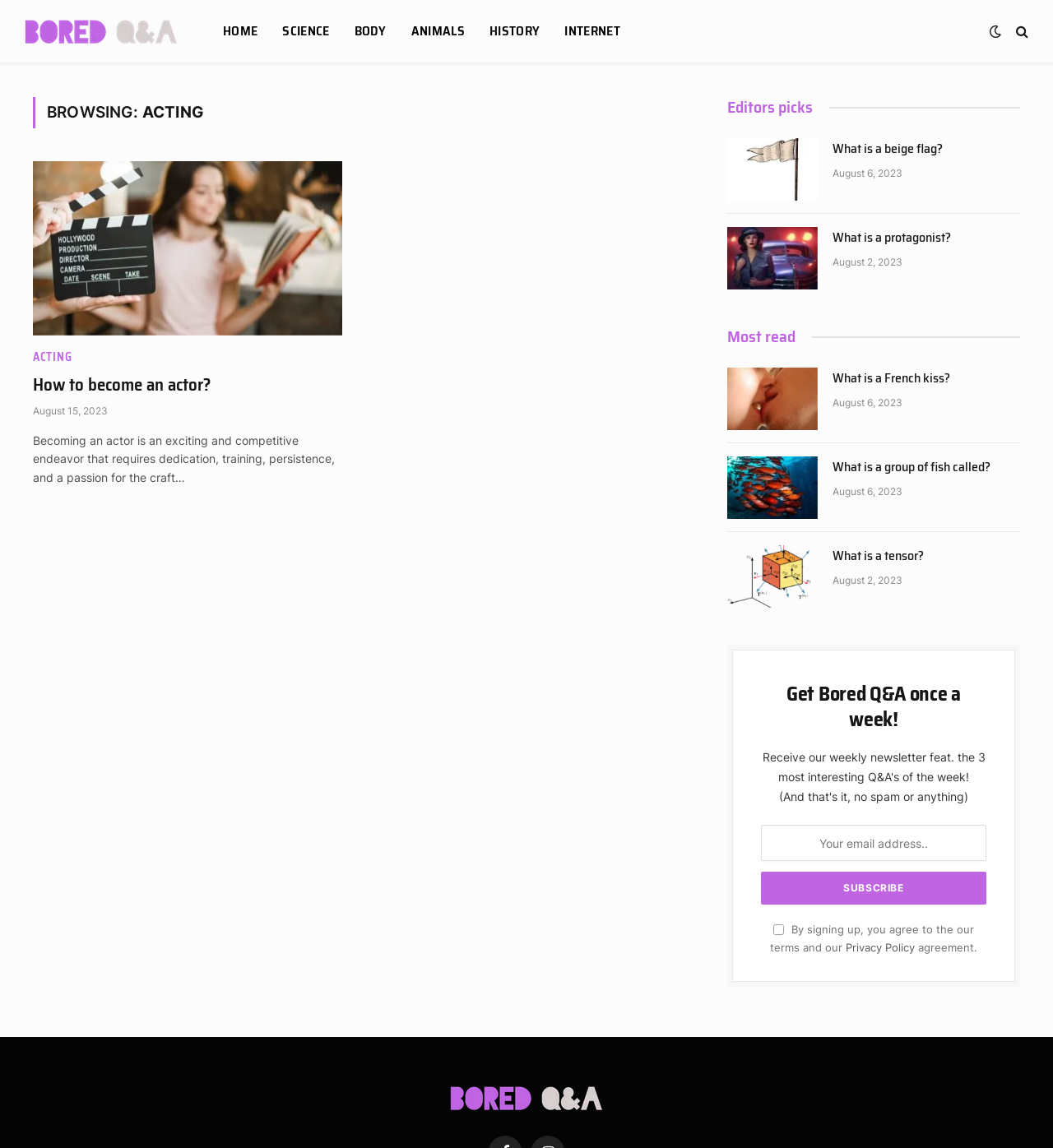Please predict the bounding box coordinates (top-left x, top-left y, bottom-right x, bottom-right y) for the UI element in the screenshot that fits the description: Science

[0.256, 0.0, 0.325, 0.054]